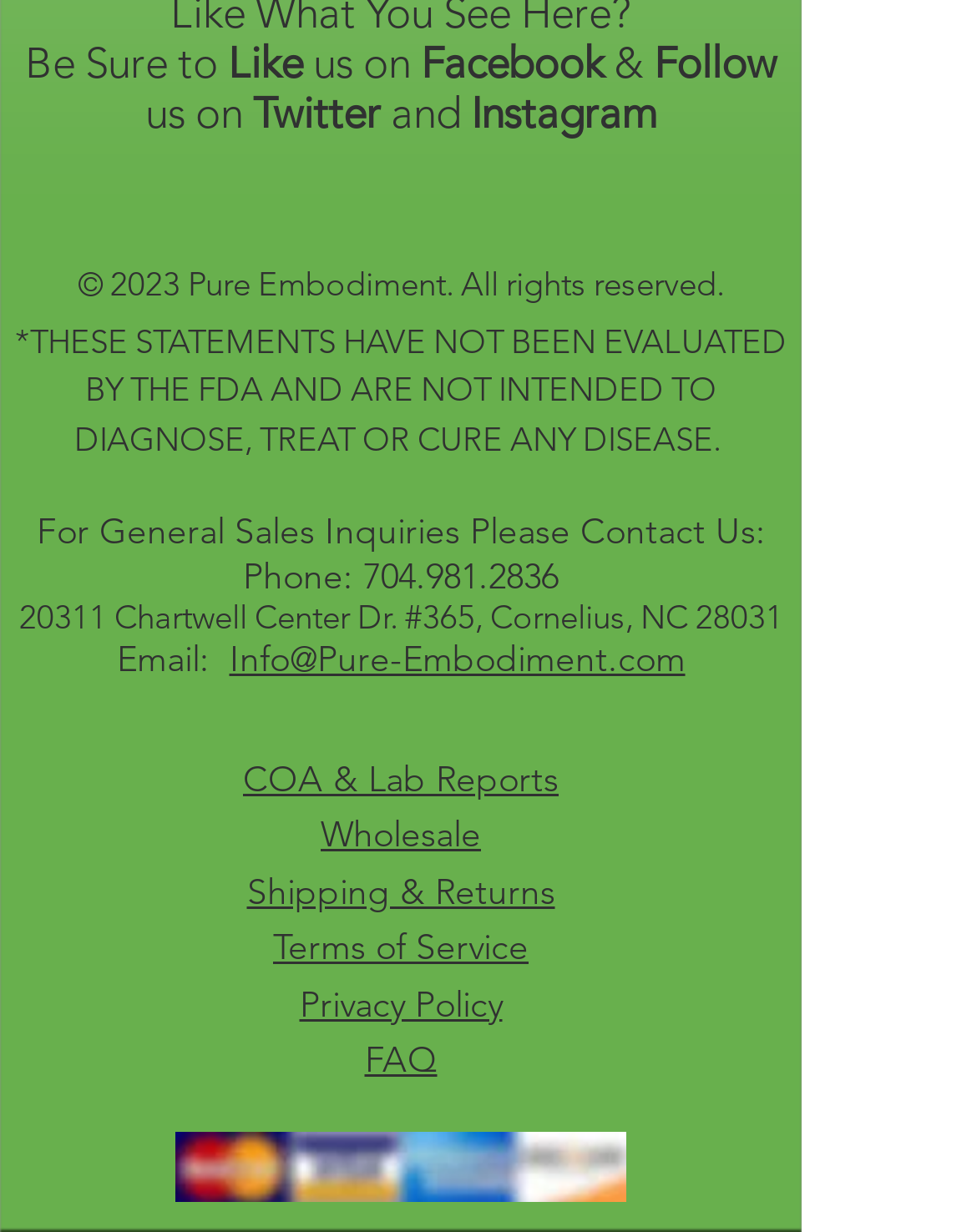Analyze the image and answer the question with as much detail as possible: 
What is the company's phone number?

The phone number can be found in the contact information section, where it is listed as 'Phone: 704.981.2836'.